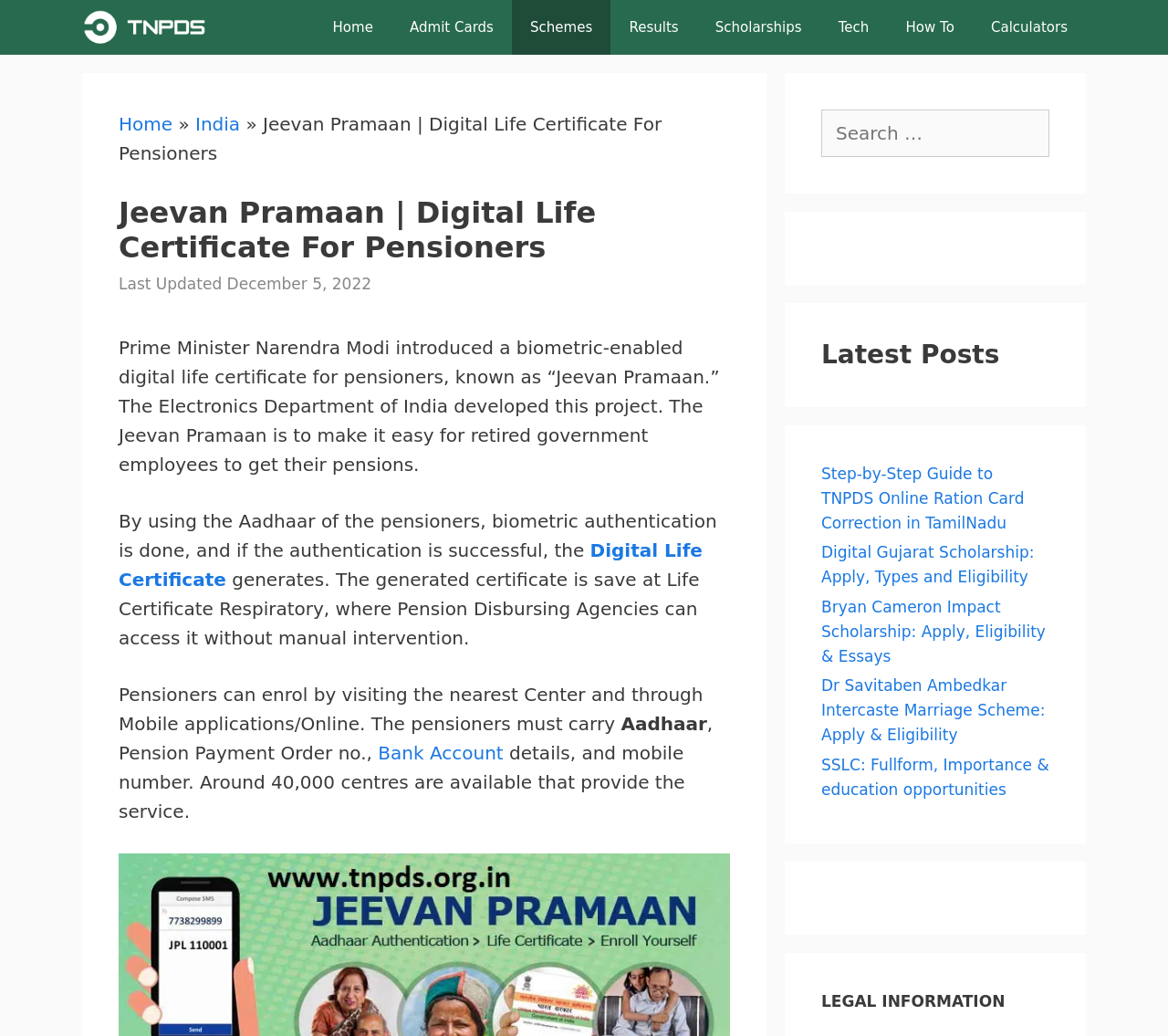What is the purpose of Jeevan Pramaan?
Please interpret the details in the image and answer the question thoroughly.

According to the webpage, the purpose of Jeevan Pramaan is to make it easy for retired government employees to get their pensions, by generating a digital life certificate that can be accessed by Pension Disbursing Agencies without manual intervention.